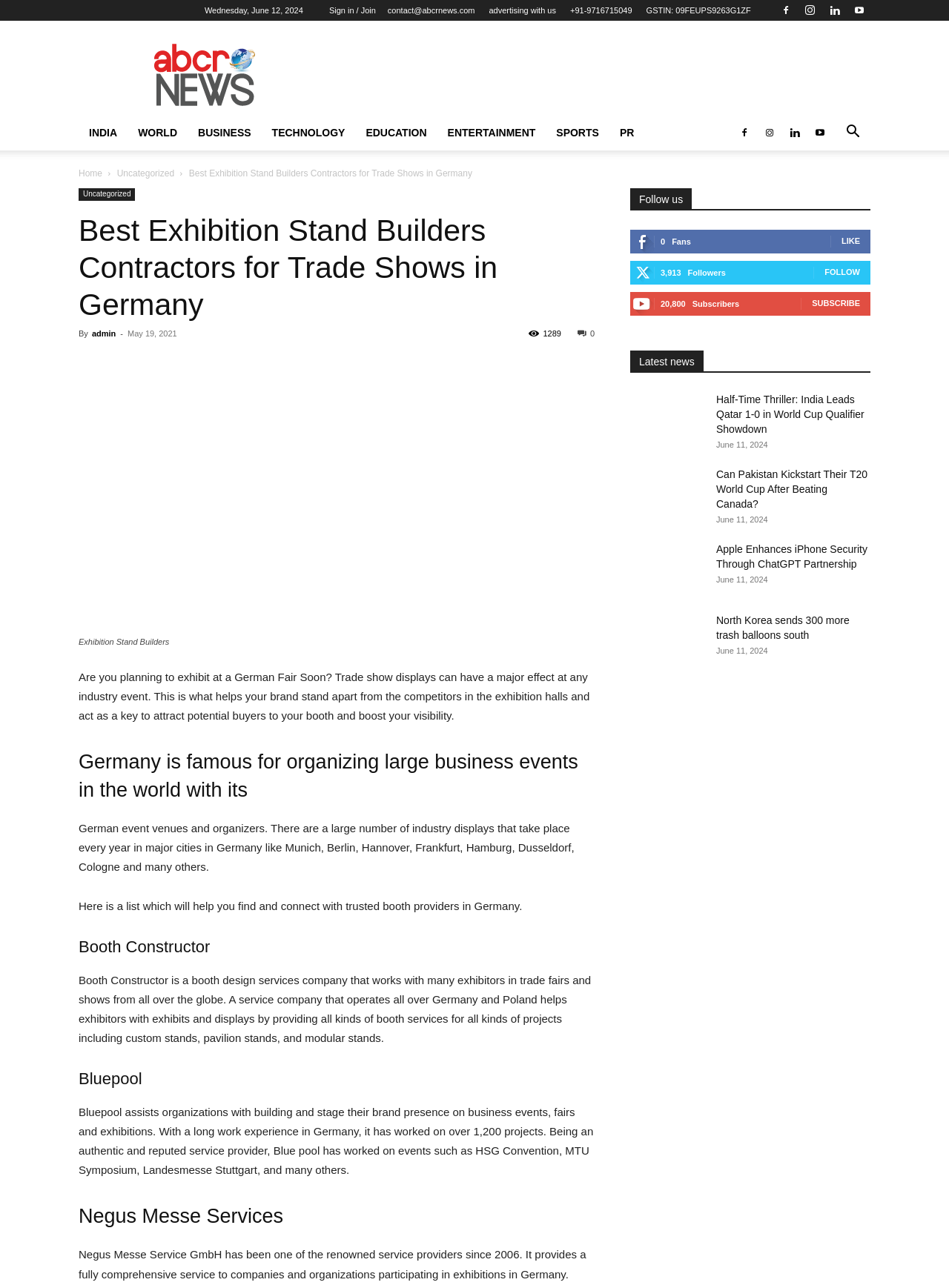Please identify the bounding box coordinates of the area that needs to be clicked to follow this instruction: "View the 'Booth Constructor' section".

[0.083, 0.726, 0.627, 0.744]